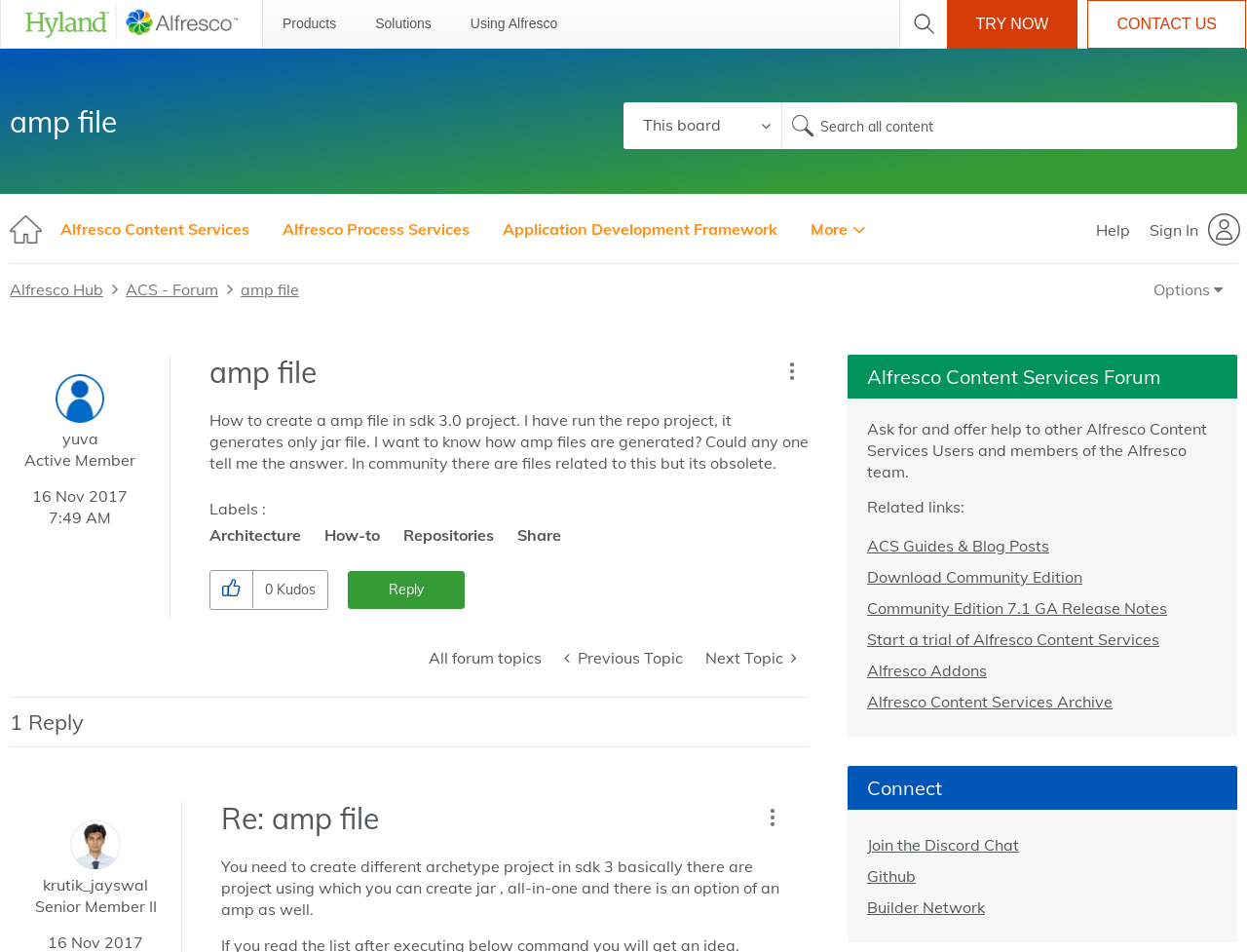Detail the various sections and features of the webpage.

This webpage is a forum discussion page on the Alfresco Hub platform. At the top, there is a navigation bar with links to "Alfresco", "Products", "Solutions", "Using Alfresco", and "TRY NOW" and "CONTACT US" buttons on the right side. Below the navigation bar, there is a search bar with a combobox and a search button.

The main content of the page is a discussion thread about creating an AMP file in an SDK 3.0 project. The thread starts with a question posted by "yuva" on November 16, 2017, at 7:49 AM. The question is "How to create a amp file in sdk 3.0 project. I have run the repo project, it generates only jar file. I want to know how amp files are generated?".

Below the question, there are several links to labels related to the topic, including "Architecture", "How-to", "Repositories", and "Share". There is also a button to give kudos to the post and a link to reply to the post.

The first reply to the post is from "krutik_jayswal", who provides an answer to the question. The reply is followed by a link to view the profile of the replier and their status as a "Senior Member II".

On the right side of the page, there is a section with links to "All forum topics", "Previous Topic", and "Next Topic". Below this section, there is a heading "Alfresco Content Services Forum" with a description of the forum and related links to guides, blog posts, and other resources.

At the bottom of the page, there is a section with links to connect with the Alfresco community, including a Discord chat, Github, and the Builder Network.